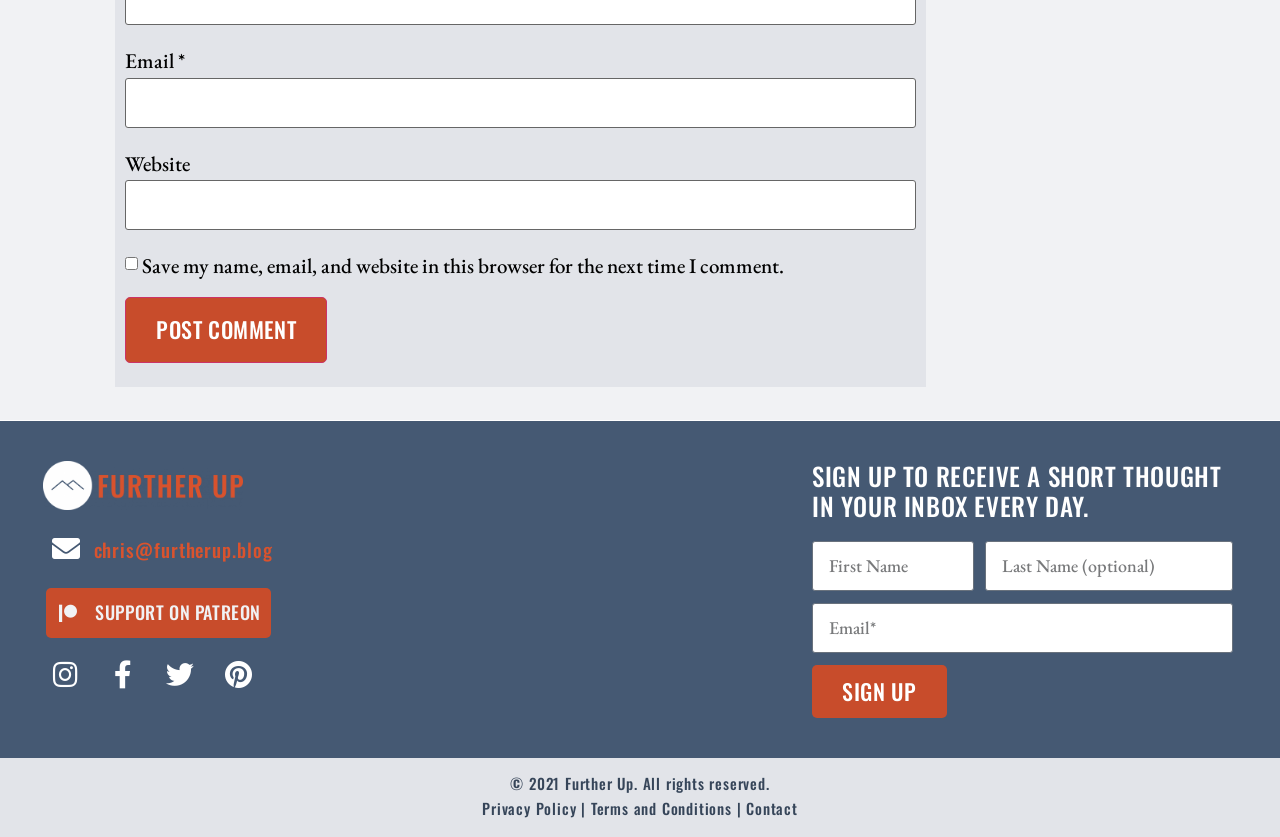How many social media links are there?
Answer with a single word or phrase by referring to the visual content.

5